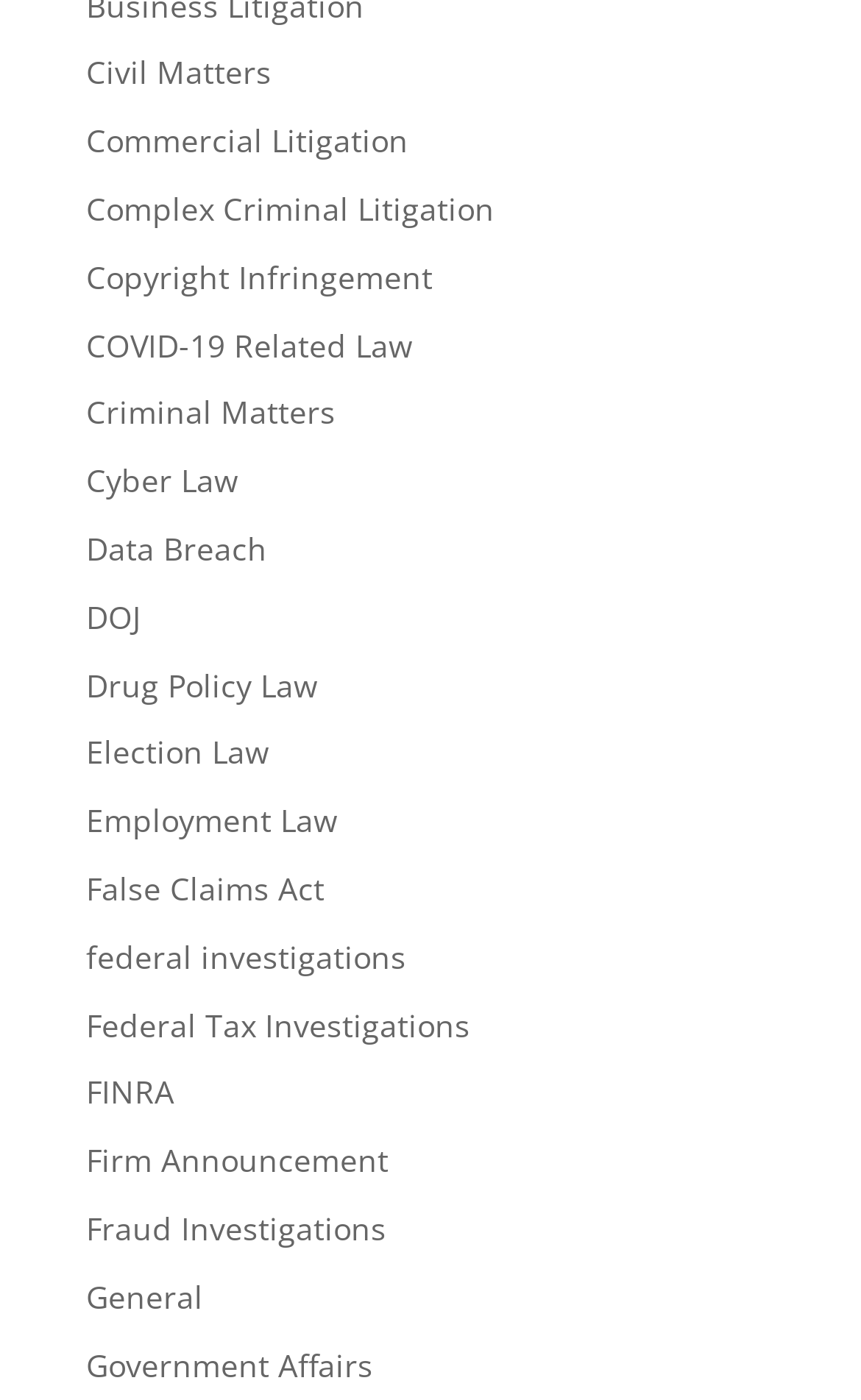Identify the bounding box coordinates of the element to click to follow this instruction: 'Read about Employment Law'. Ensure the coordinates are four float values between 0 and 1, provided as [left, top, right, bottom].

[0.1, 0.571, 0.392, 0.601]